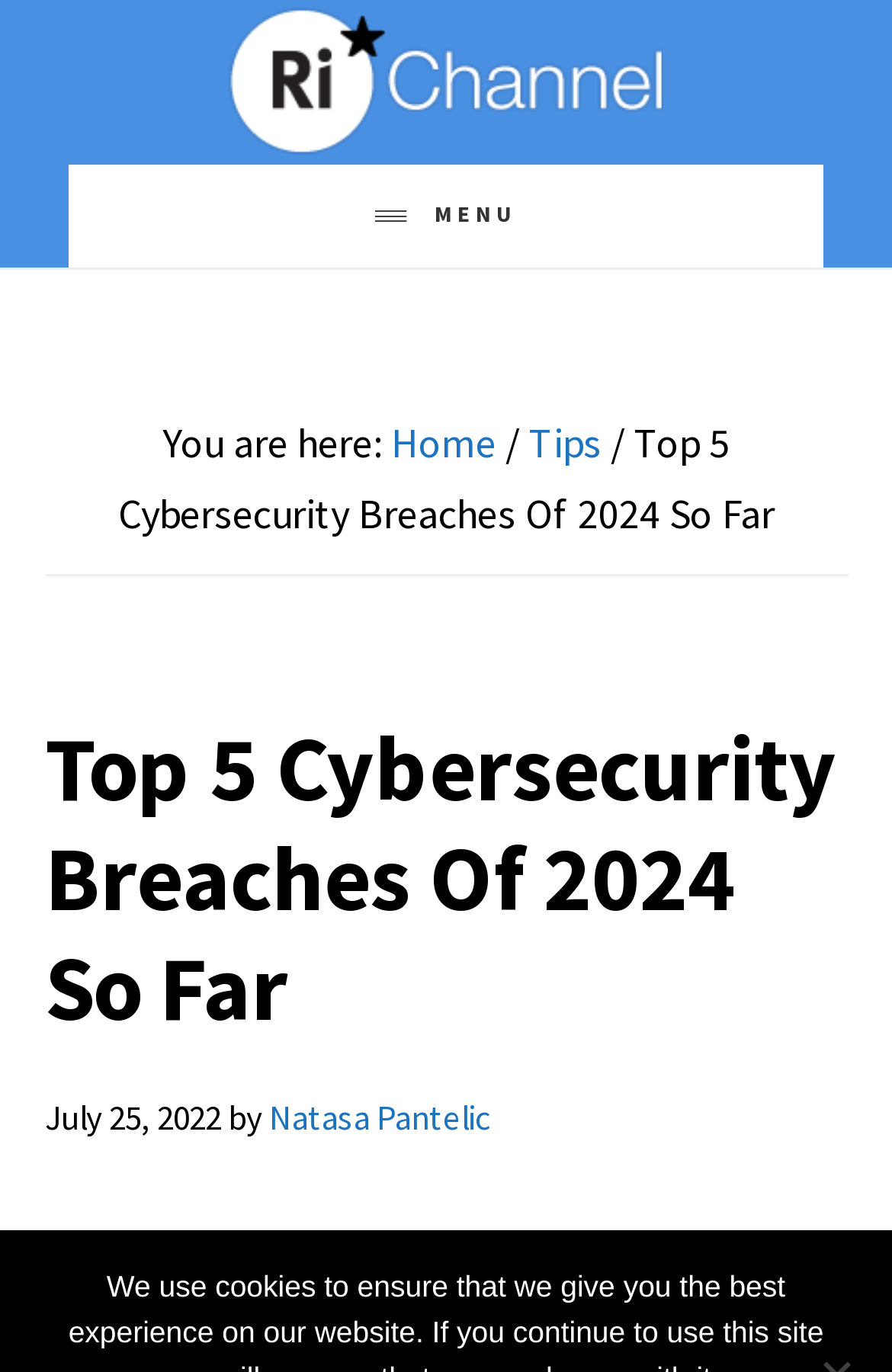Generate a comprehensive description of the webpage.

The webpage is about the top 5 cybersecurity breaches of 2024 so far. At the top left corner, there are three "Skip to" links: "Skip to main content", "Skip to primary sidebar", and "Skip to footer". Next to these links, there is a link to the website's logo, "RICHANNEL". 

On the top right side, there is a menu button with a hamburger icon. When expanded, it displays a breadcrumb navigation menu. The menu starts with "You are here:" followed by a link to "Home", then a breadcrumb separator, and another link to "Tips". The menu ends with the current page title, "Top 5 Cybersecurity Breaches Of 2024 So Far".

Below the menu, there is a main heading with the same title, "Top 5 Cybersecurity Breaches Of 2024 So Far". Under the heading, there is a time stamp indicating the article was published on July 25, 2022, and the author's name, "Natasa Pantelic", is provided as a link.